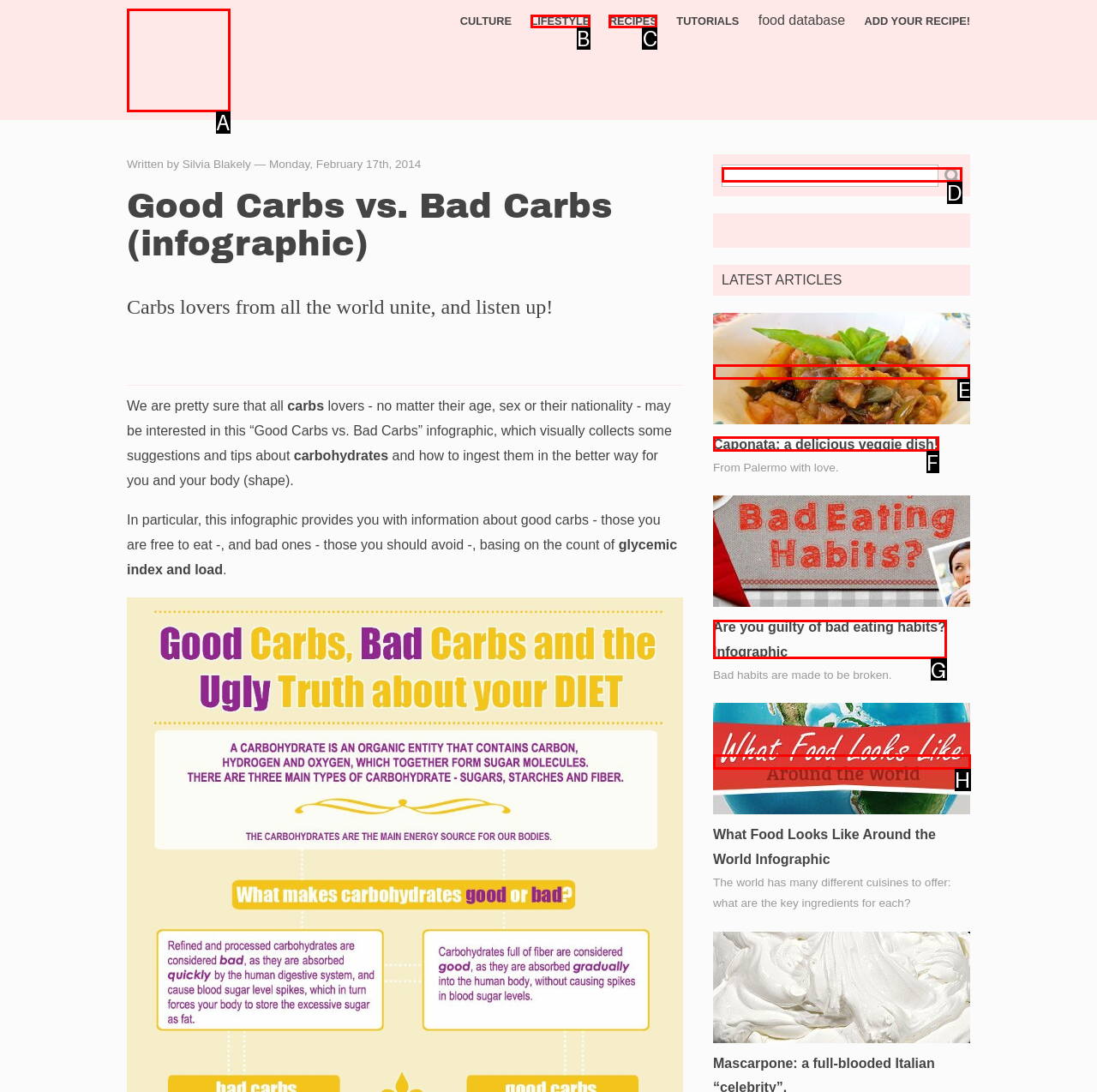Identify the correct option to click in order to accomplish the task: Read the 'Caponata: a delicious veggie dish!' article Provide your answer with the letter of the selected choice.

E